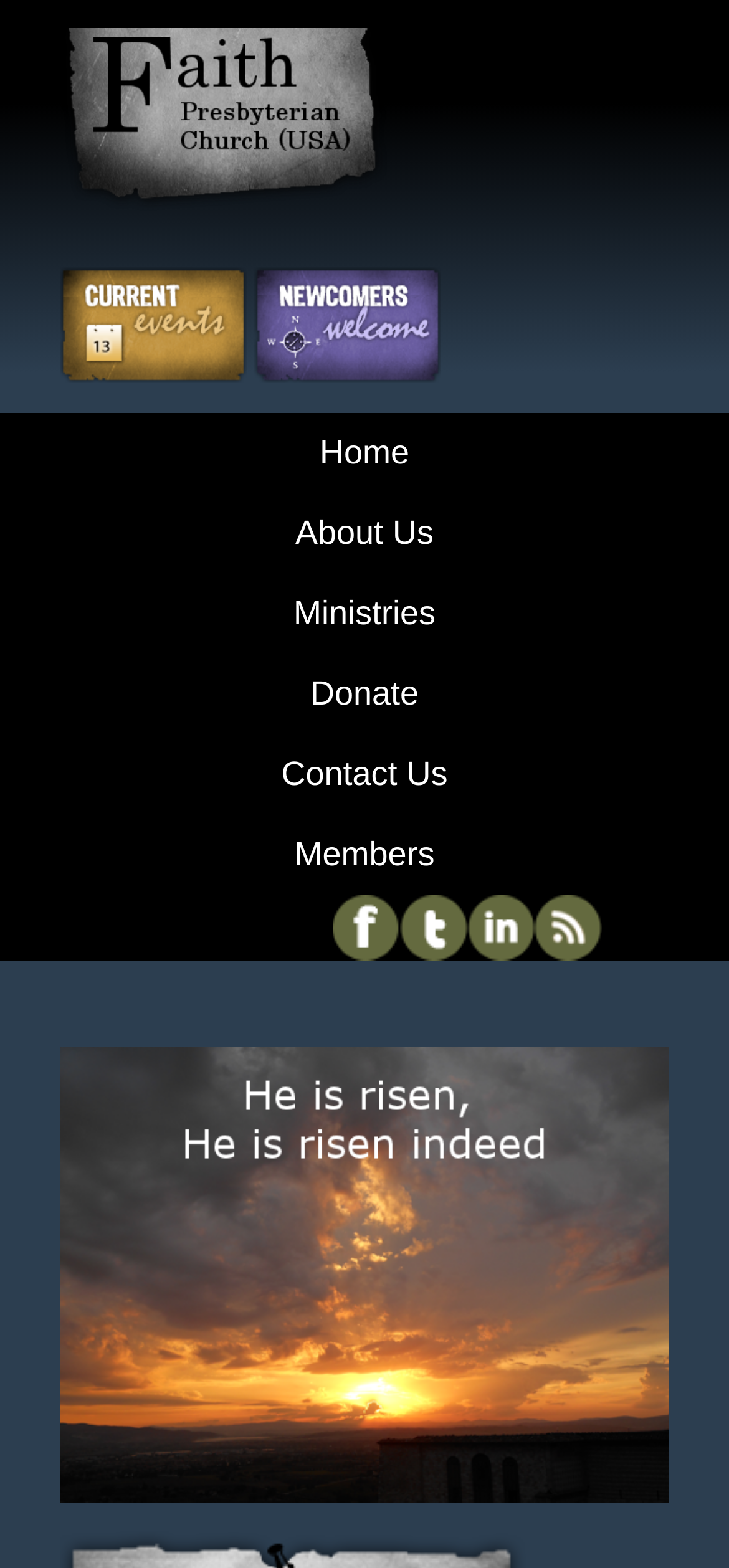Determine the bounding box coordinates for the element that should be clicked to follow this instruction: "Visit the Facebook page". The coordinates should be given as four float numbers between 0 and 1, in the format [left, top, right, bottom].

[0.457, 0.578, 0.549, 0.602]